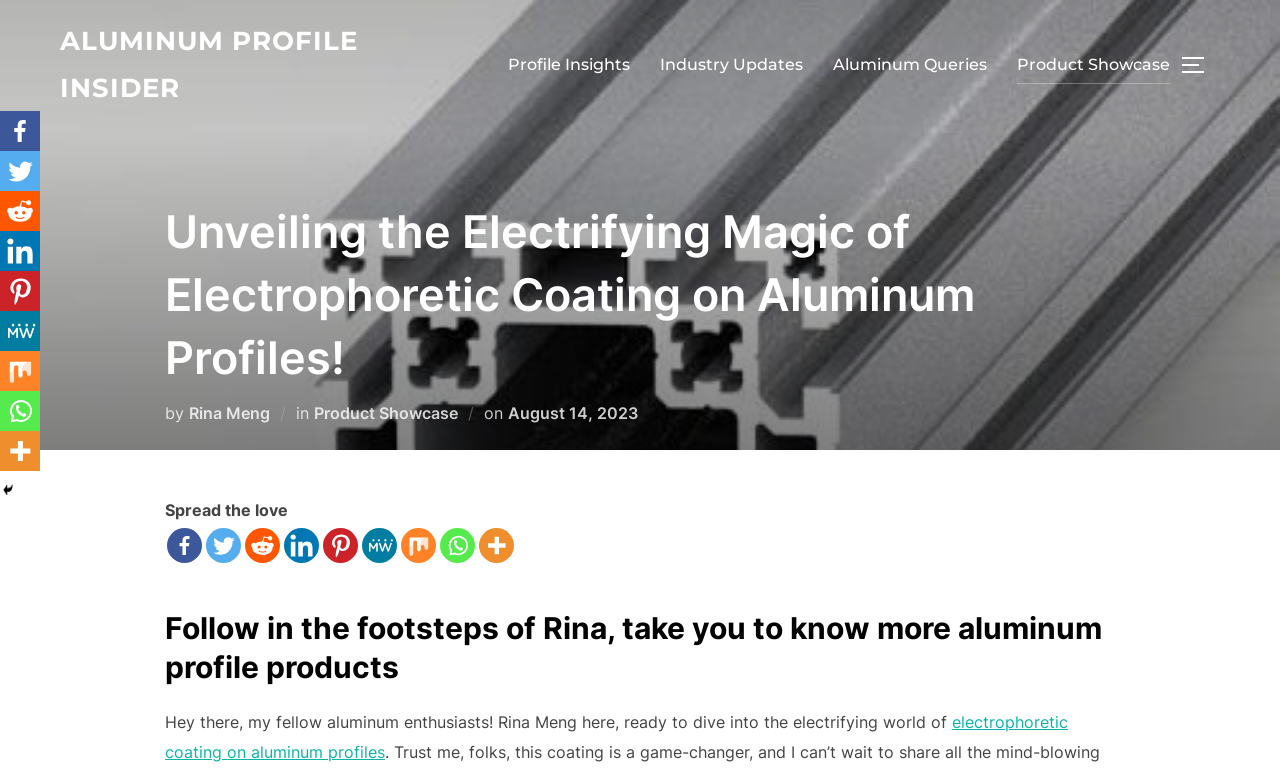Please determine the primary heading and provide its text.

Unveiling the Electrifying Magic of Electrophoretic Coating on Aluminum Profiles!